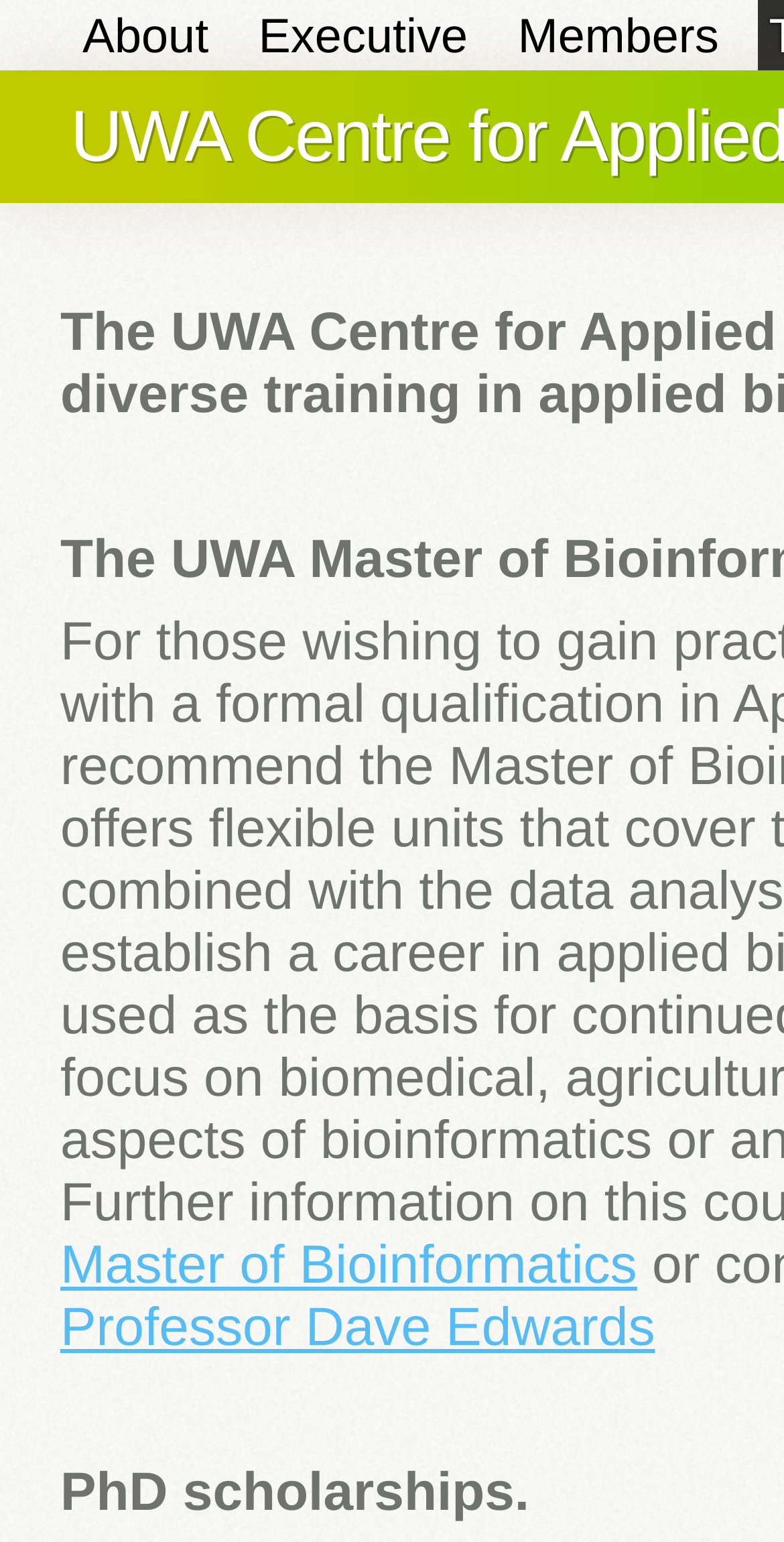Please determine the primary heading and provide its text.

UWA Centre for Applied Bioinformatics